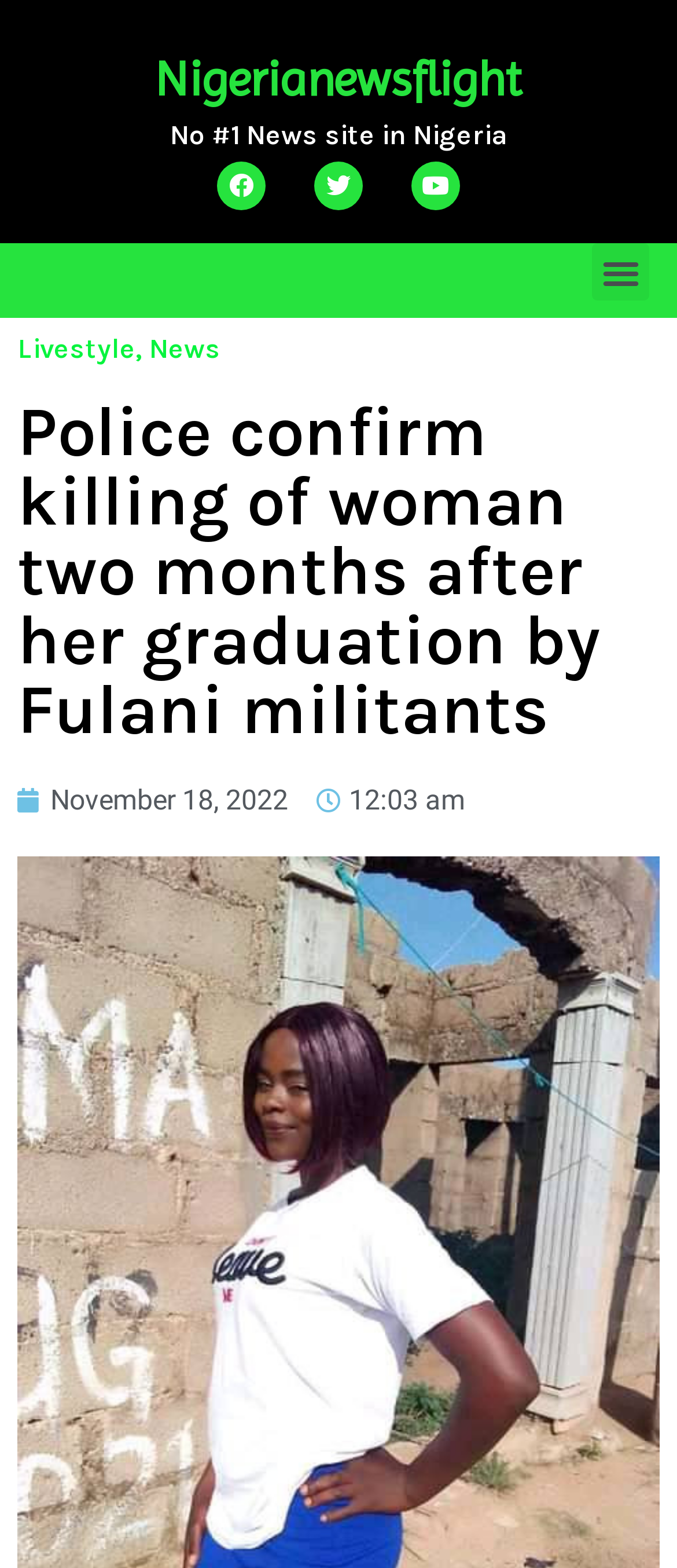What type of content is available on this website?
Using the information from the image, give a concise answer in one word or a short phrase.

News and Lifestyle